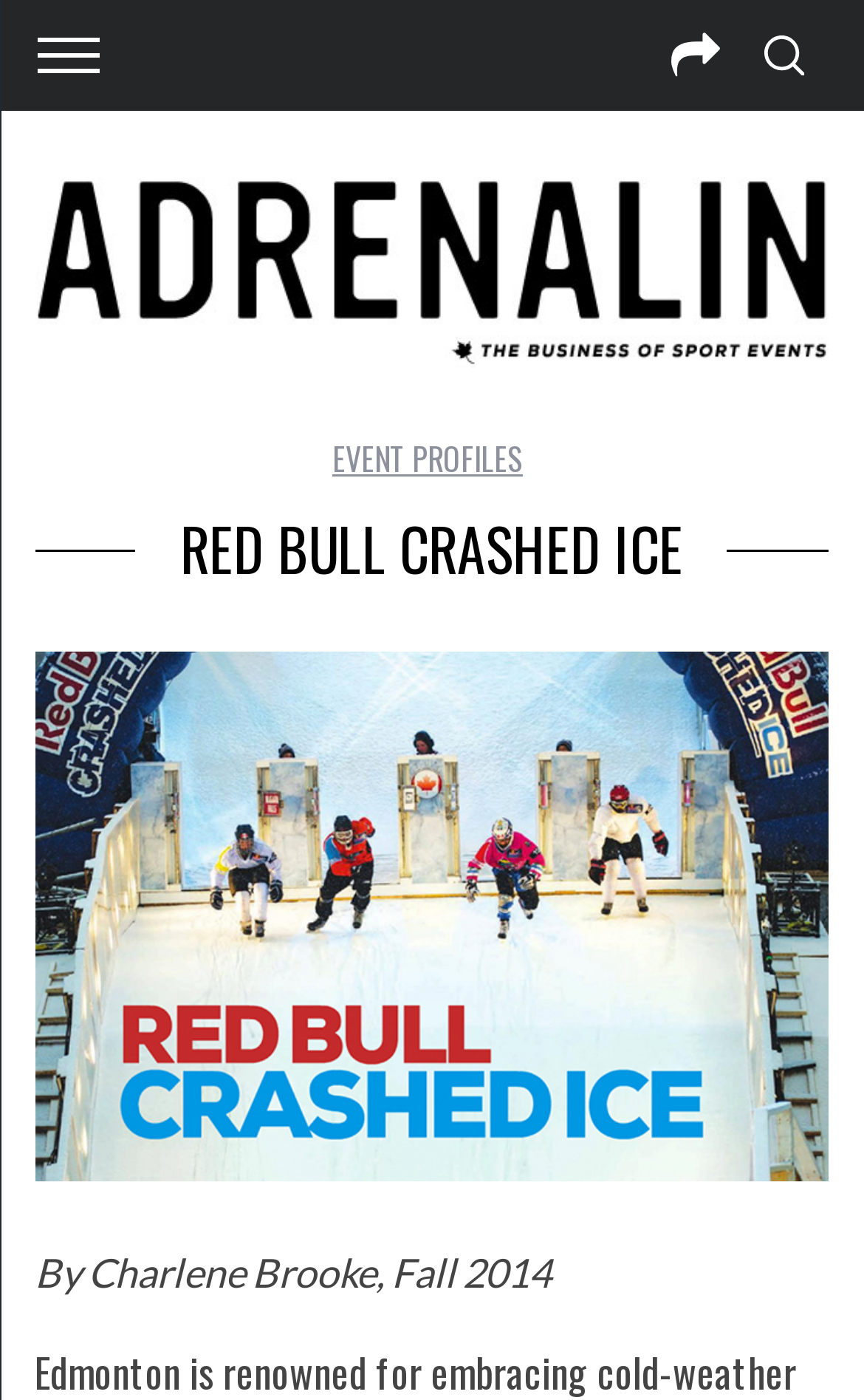What is the purpose of the search box?
Based on the image, answer the question with as much detail as possible.

The search box is accompanied by the text 'Search for:' which suggests that it is used to search for content within the website.